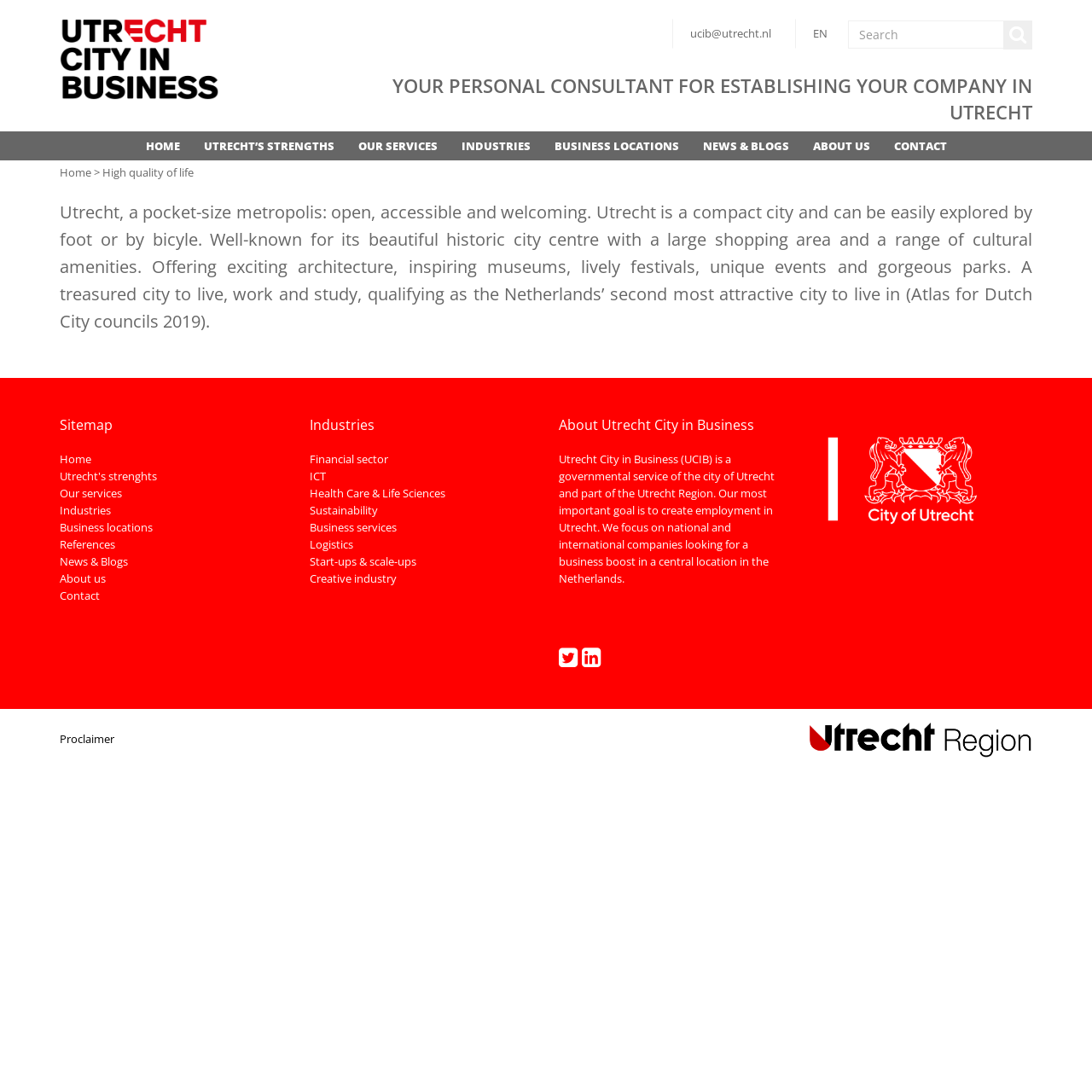Answer the question with a brief word or phrase:
What is the language of the webpage?

English